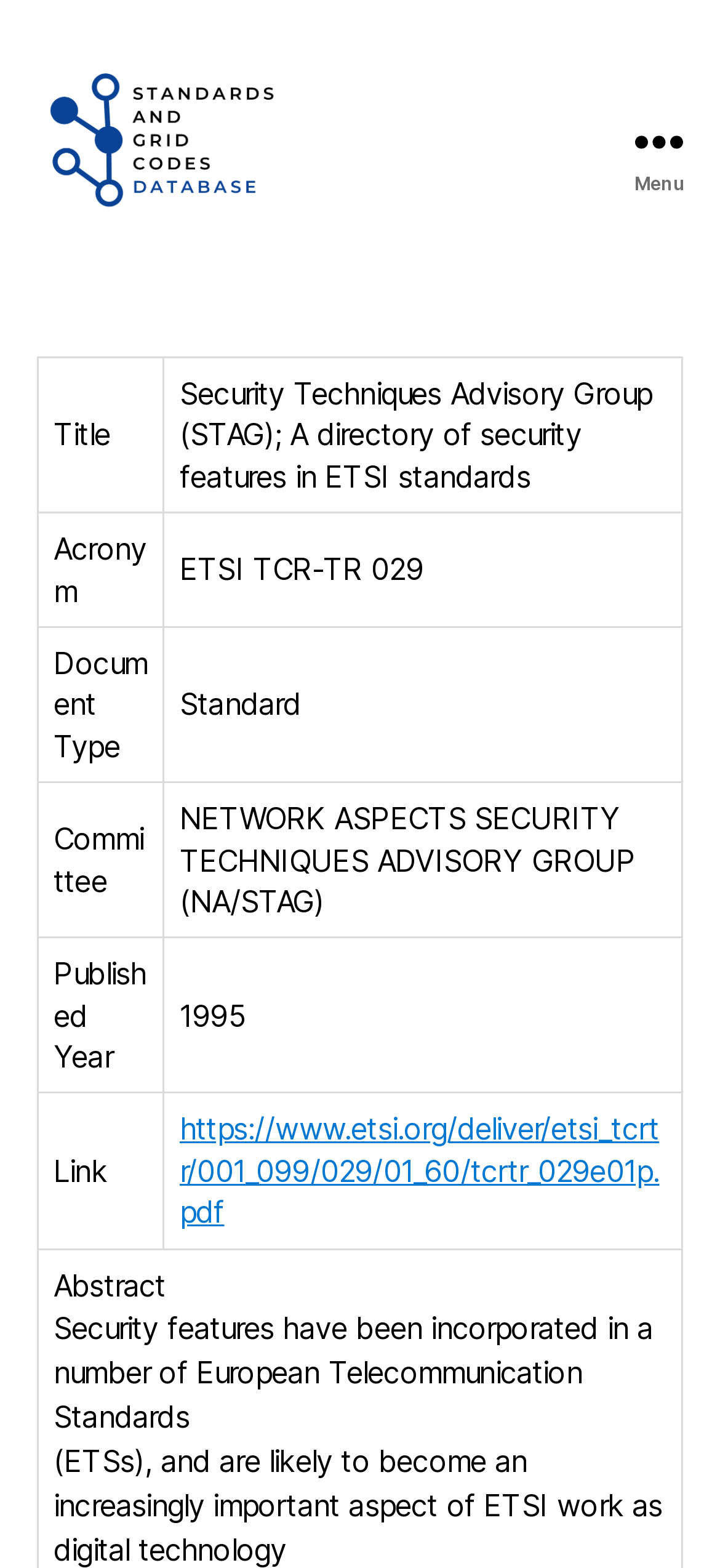What is the name of the group? Based on the image, give a response in one word or a short phrase.

Security Techniques Advisory Group (STAG)